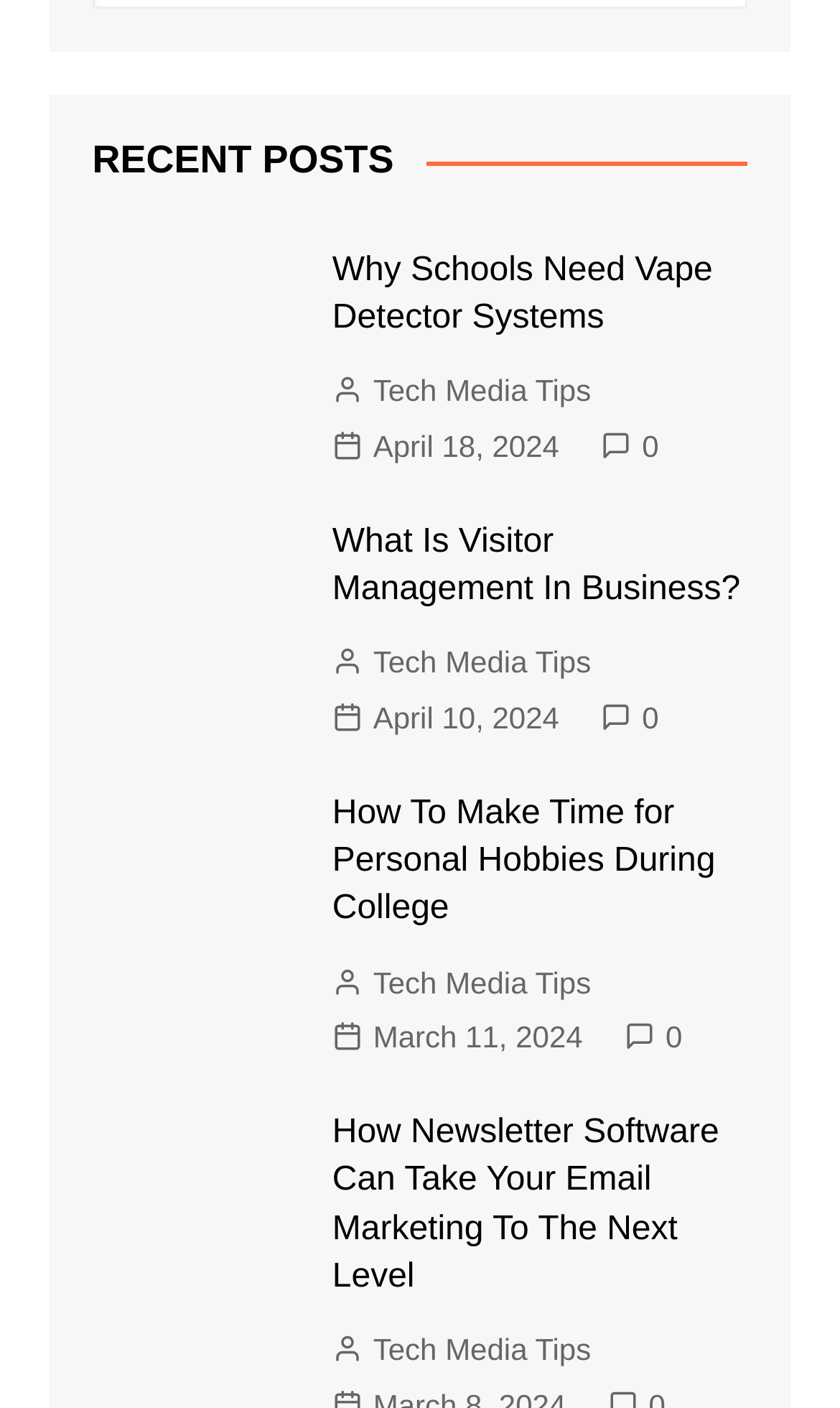Please find the bounding box coordinates for the clickable element needed to perform this instruction: "View the post about visitor management".

[0.396, 0.368, 0.89, 0.437]